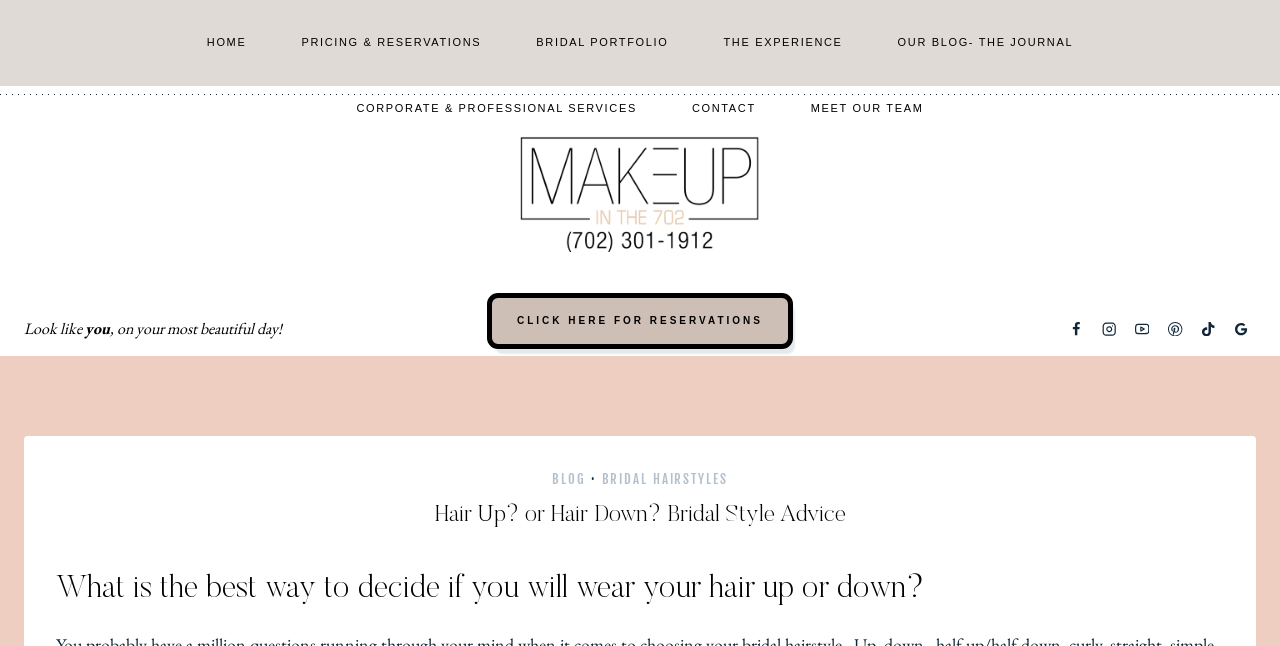What is the first navigation link?
Observe the image and answer the question with a one-word or short phrase response.

HOME